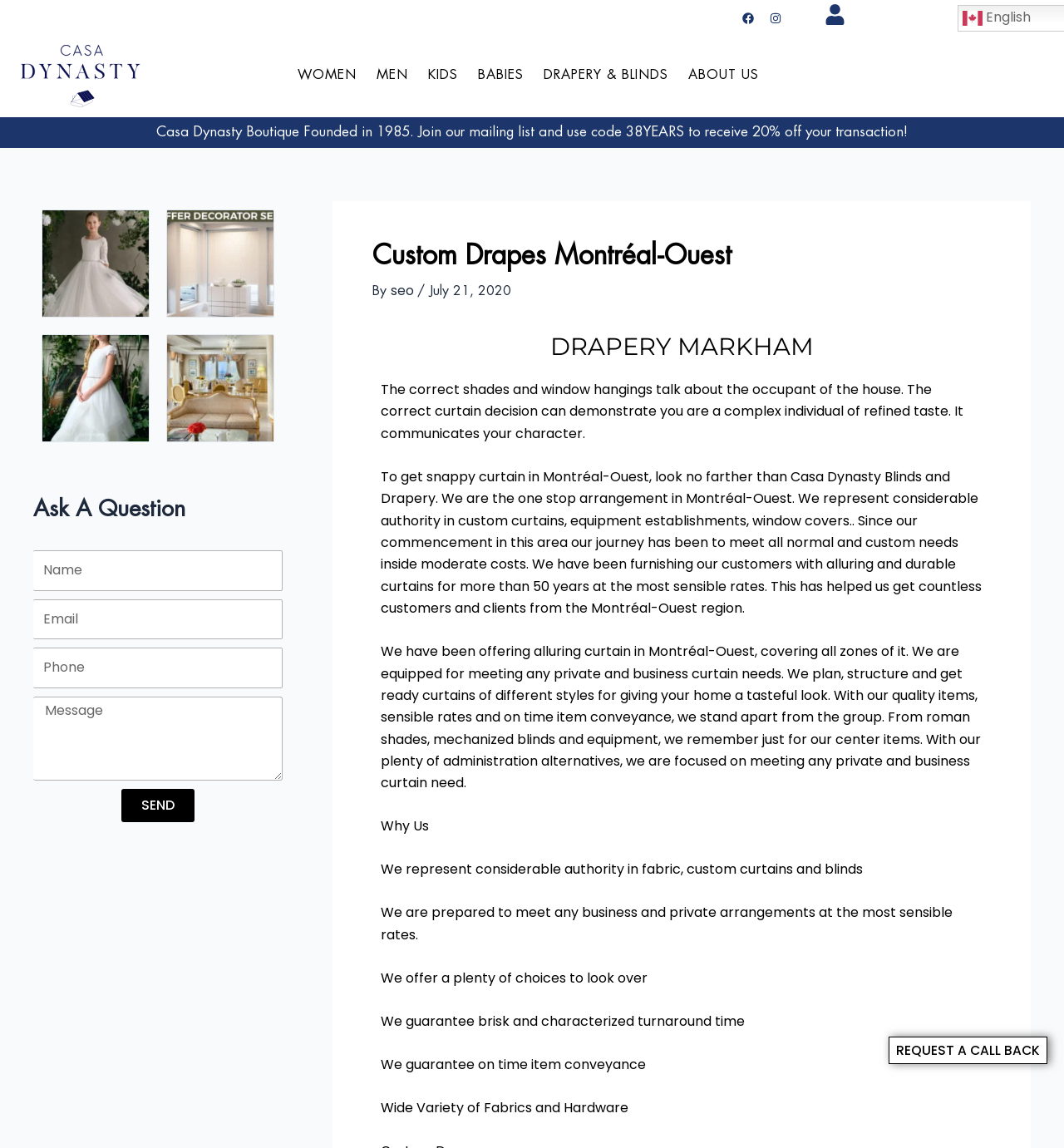Write a detailed summary of the webpage, including text, images, and layout.

This webpage is about Casa Dynasty Drapery, a store in Montreal-Ouest that offers custom-made drapery and blinds. At the top of the page, there are social media links to Facebook and Instagram, as well as a language selection option. Below that, there is a navigation menu with links to different sections of the website, including "WOMEN", "MEN", "KIDS", "BABIES", "DRAPERY & BLINDS", and "ABOUT US".

On the left side of the page, there is a promotional banner with a call-to-action to join the mailing list and receive a 20% discount. Below that, there are four images with links to different services, including communion dresses, decorator services, and Montreal curtain stores.

On the right side of the page, there is a contact form where users can ask a question or send a message. The form includes fields for name, email, phone number, and message, as well as a "SEND" button.

In the main content area, there is a header with the title "Custom Drapes Montréal-Ouest" and a brief description of the company. Below that, there are several paragraphs of text that describe the importance of choosing the right curtains and window hangings, and how Casa Dynasty Blinds and Drapery can provide high-quality, custom-made curtains at affordable prices. The text also highlights the company's expertise in fabric, custom curtains, and blinds, as well as its commitment to meeting private and business curtain needs.

At the bottom of the page, there is a call-to-action button to request a call back, as well as a list of reasons why customers should choose Casa Dynasty Drapery, including its expertise in fabric and custom curtains, its ability to meet business and private arrangements at affordable prices, its wide variety of fabrics and hardware, and its commitment to quick turnaround times and on-time delivery.